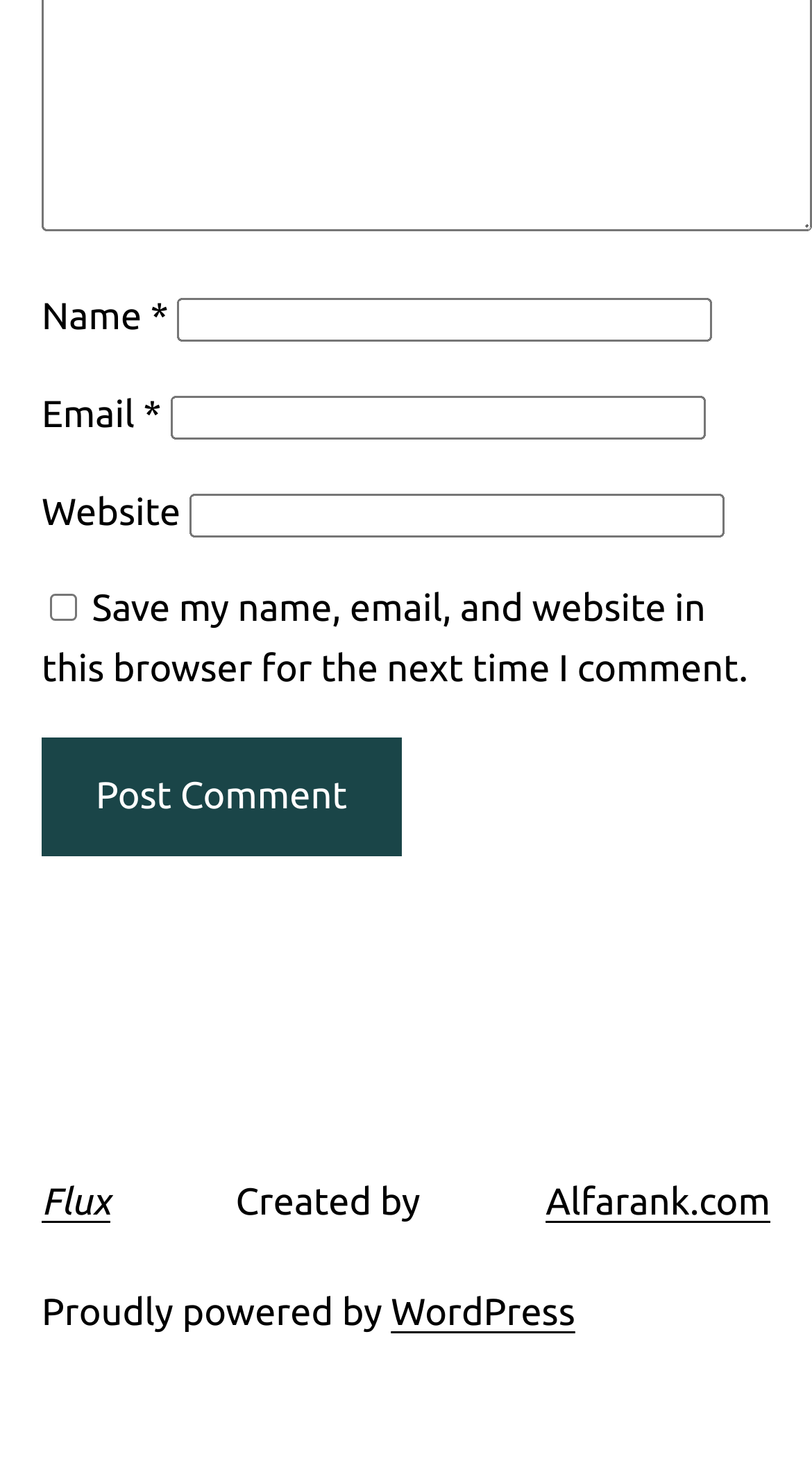What is the label of the first text box?
Please elaborate on the answer to the question with detailed information.

The first text box has a label 'Name' which is indicated by the StaticText element with the text 'Name' and bounding box coordinates [0.051, 0.201, 0.185, 0.229].